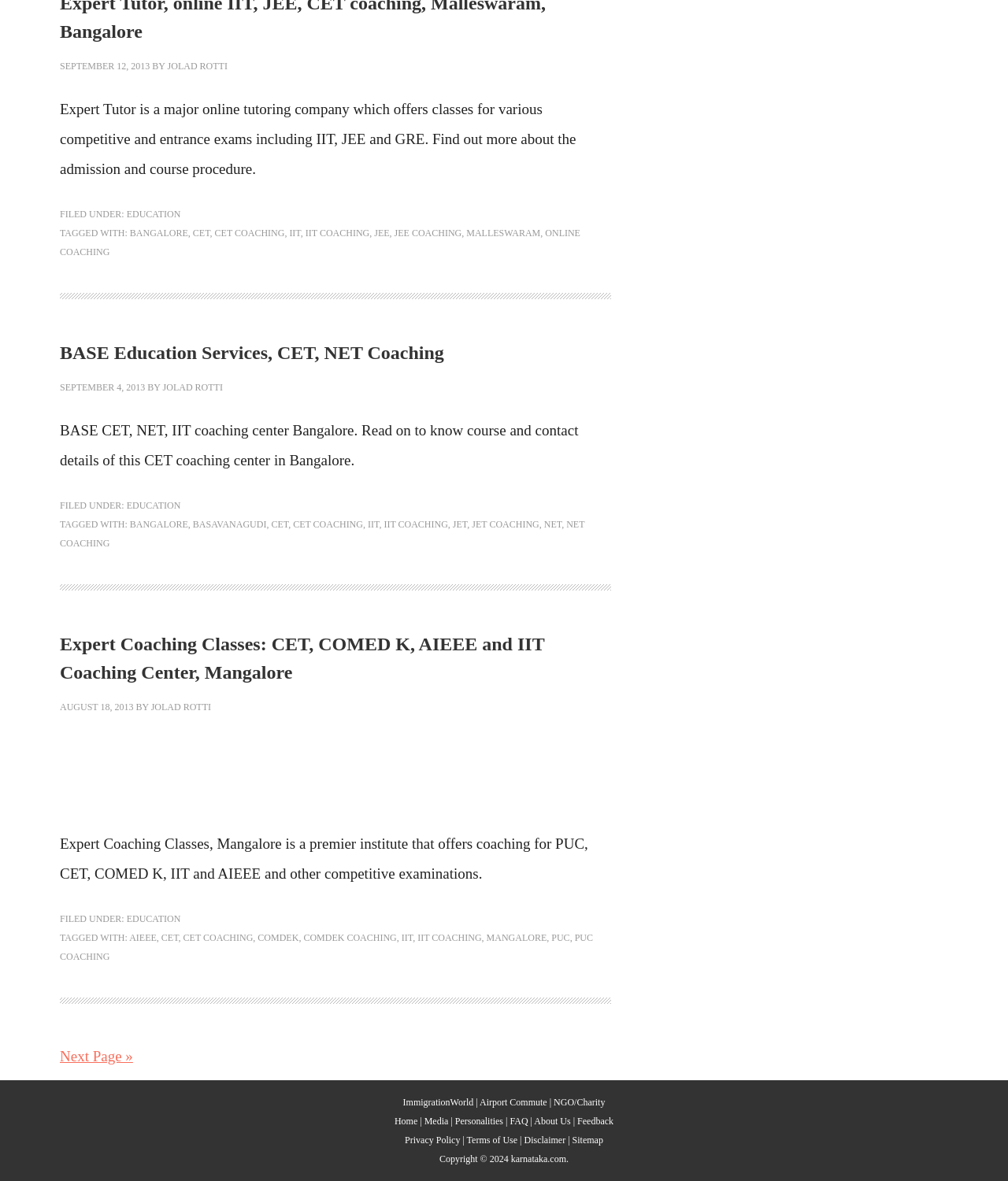What is the topic of the third article?
Carefully examine the image and provide a detailed answer to the question.

I found the topic by reading the heading of the third article, which is 'Expert Coaching Classes: CET, COMED K, AIEEE and IIT Coaching Center, Mangalore'.